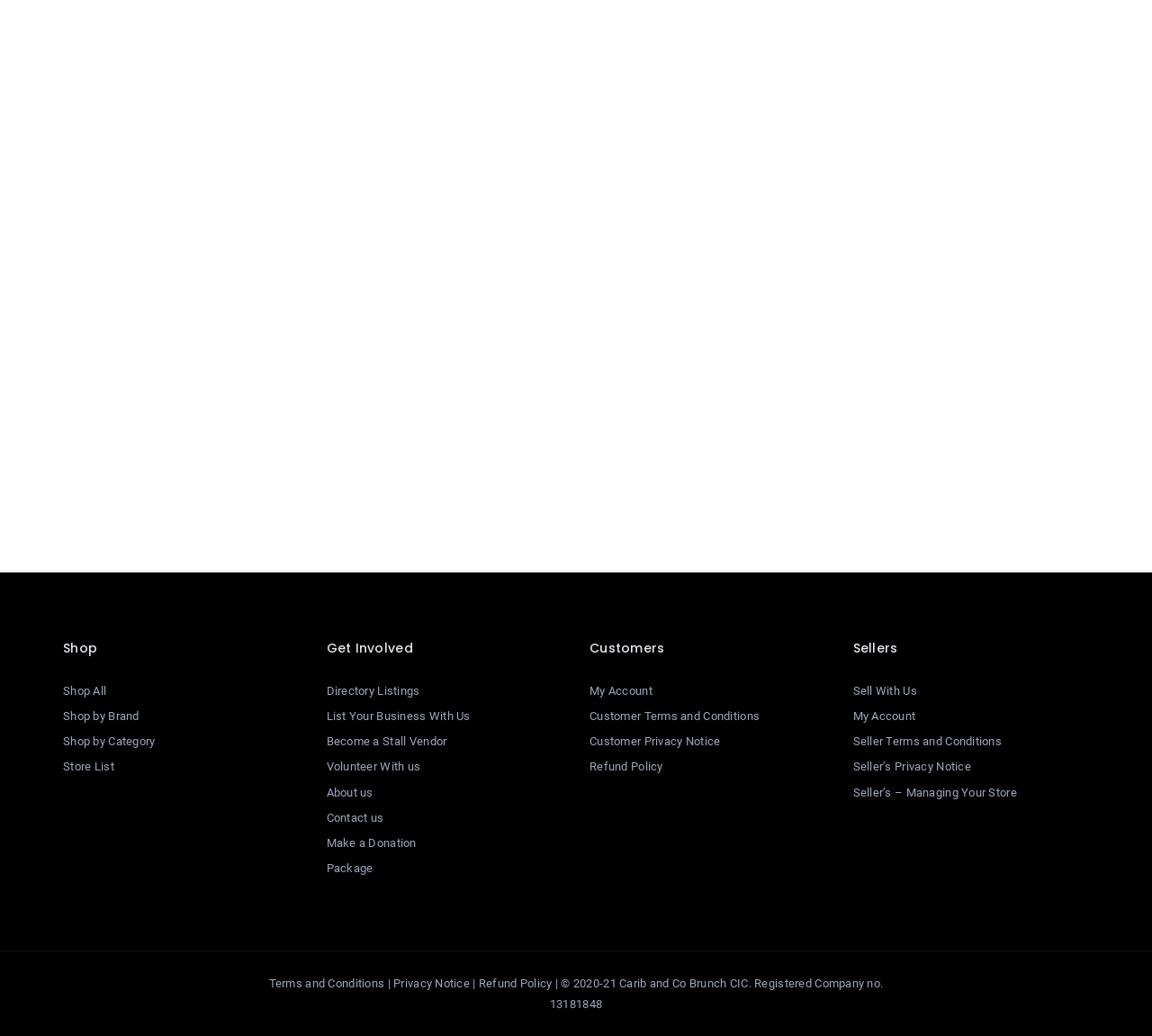What is the 'Become a Stall Vendor' link for?
Using the details from the image, give an elaborate explanation to answer the question.

The 'Become a Stall Vendor' link is located under the 'Get Involved' heading, suggesting that it provides an opportunity for individuals or businesses to sell their products through the website. This could be a way for the website to engage with the community and provide a platform for local vendors.